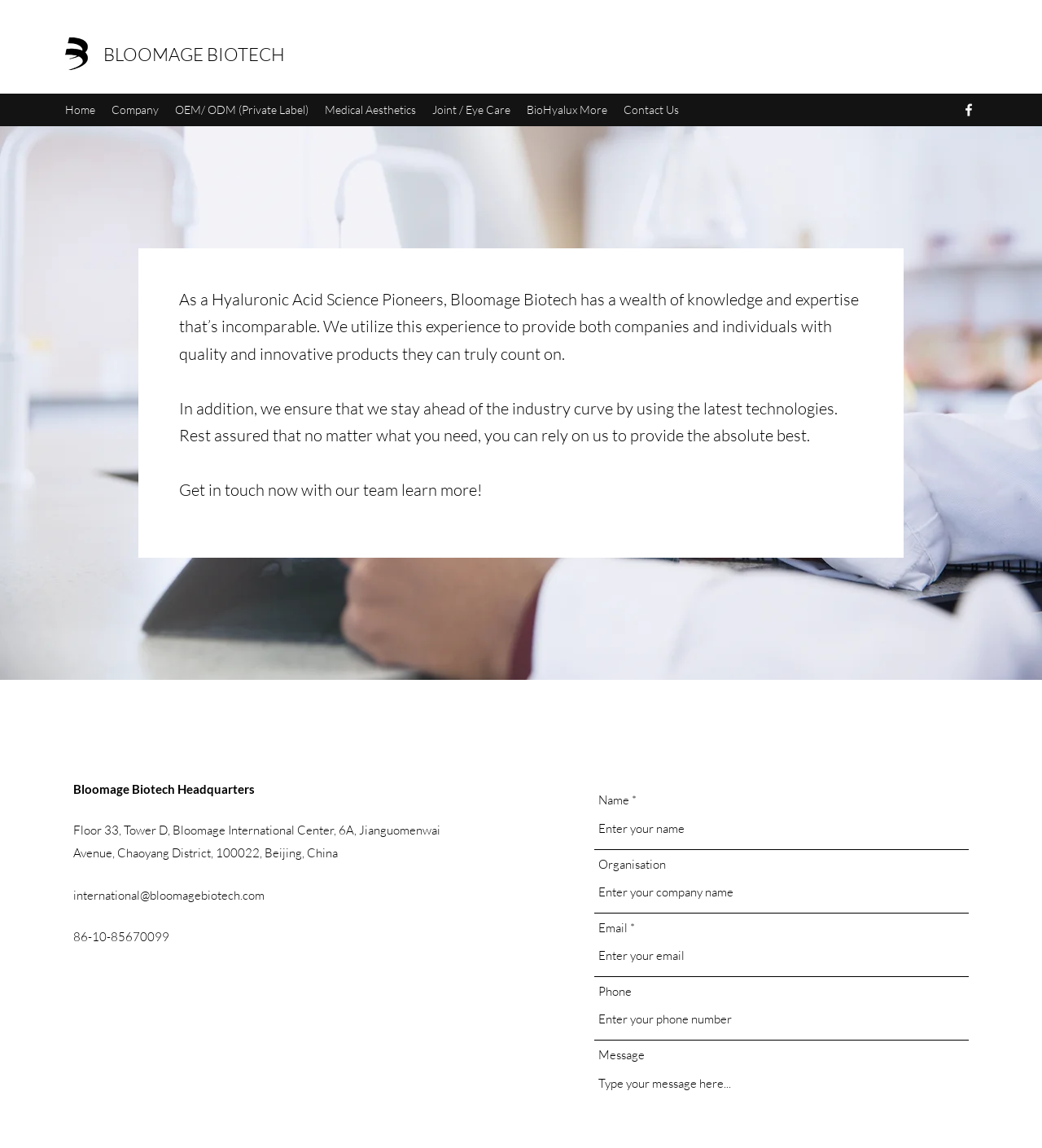Identify the headline of the webpage and generate its text content.

As a Hyaluronic Acid Science Pioneers, Bloomage Biotech has a wealth of knowledge and expertise that’s incomparable. We utilize this experience to provide both companies and individuals with quality and innovative products they can truly count on.
 
In addition, we ensure that we stay ahead of the industry curve by using the latest technologies. Rest assured that no matter what you need, you can rely on us to provide the absolute best.
 
Get in touch now with our team learn more!